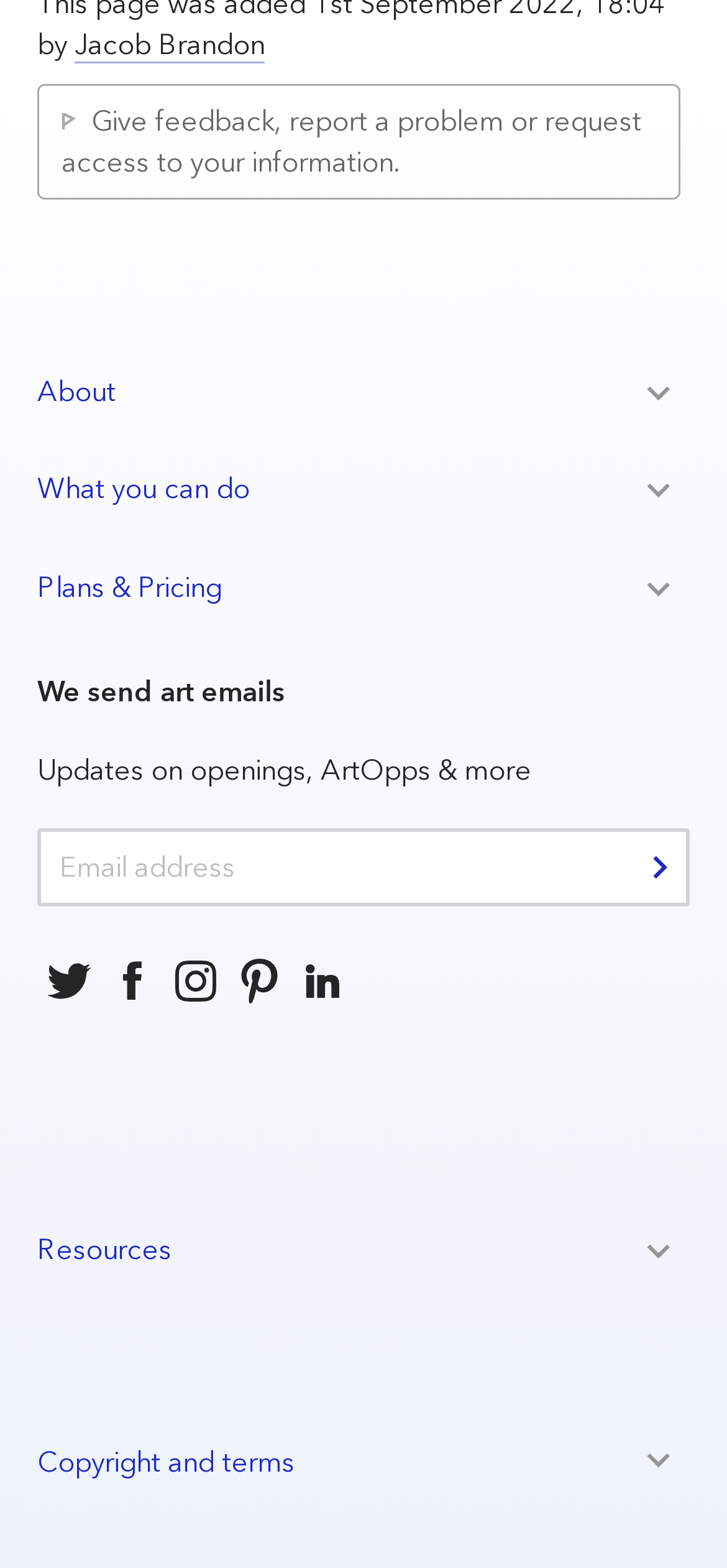Can you find the bounding box coordinates for the element to click on to achieve the instruction: "Enter email address in the textbox"?

[0.051, 0.528, 0.949, 0.578]